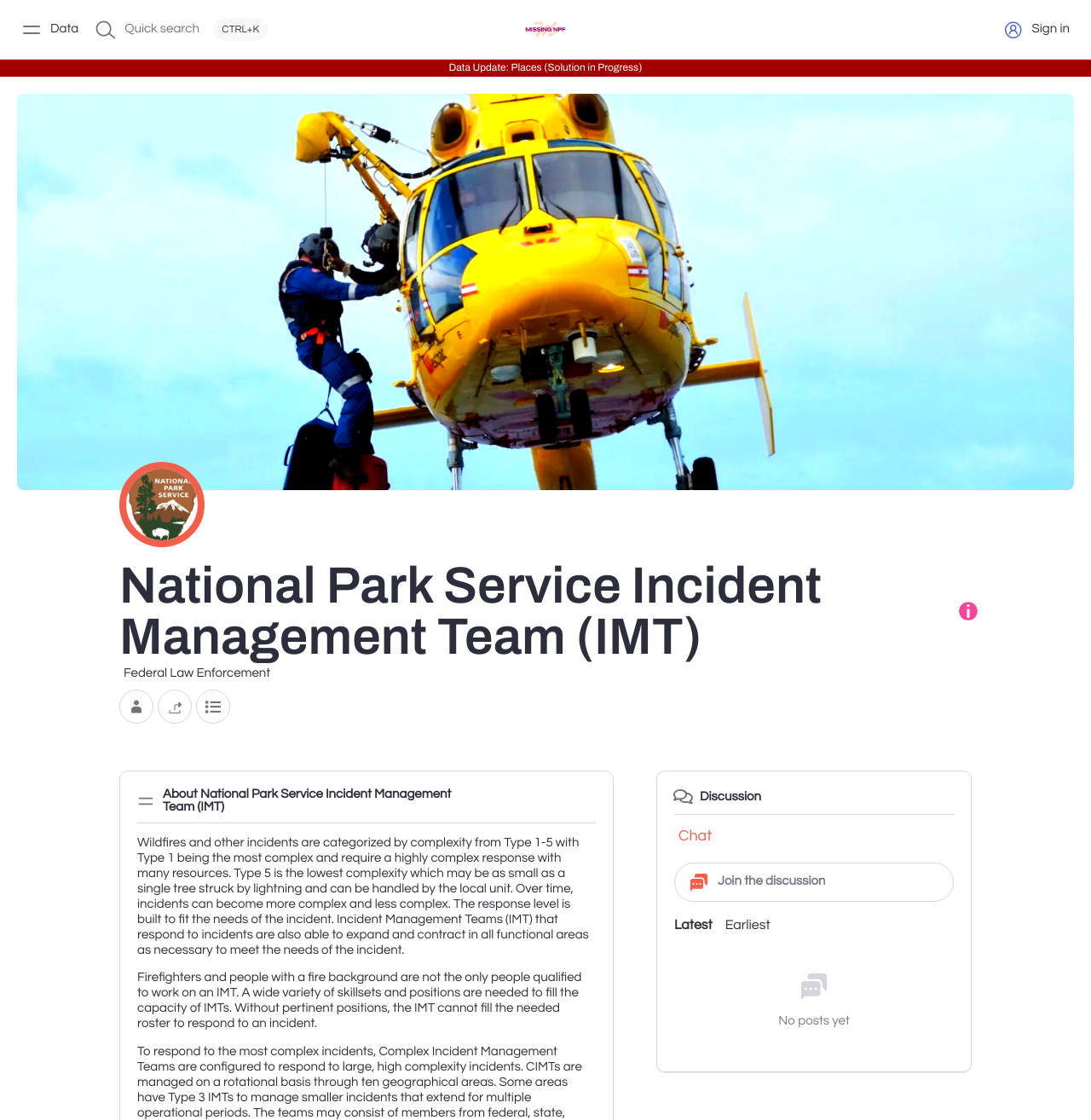Generate a thorough description of the webpage.

The webpage appears to be related to the National Park Service Incident Management Team (IMT). At the top left corner, there is a small image, followed by the text "Data" and another image. To the right of these elements, there is a search bar with a "Quick search" label and a shortcut key "CTRL+K" mentioned next to it.

On the top right corner, there is a "Sign in" link. Below the search bar, there is a notice "Data Update: Places (Solution in Progress)".

The main content of the page is divided into two sections. On the left side, there is a large image of a yellow helicopter, taking up most of the vertical space. Above the image, there is a heading "National Park Service Incident Management Team (IMT)".

On the right side, there are several elements. At the top, there is a text "Federal Law Enforcement" followed by two buttons with no labels. Below these buttons, there is a link with no text. Further down, there is an image and a text "About National Park Service Incident Management Team (IMT)".

The main content of the page is a long paragraph of text that explains how wildfires and other incidents are categorized by complexity from Type 1-5, and how Incident Management Teams (IMT) respond to incidents. Below this paragraph, there is another paragraph that explains the diverse skillsets and positions needed to fill the capacity of IMTs.

At the bottom of the page, there is a section labeled "Discussion" with a tab list containing a single tab "Chat" that is selected by default. The chat tab contains a link to "Join the discussion" and some other links and images. There is also a notice "No posts yet" indicating that there are no chat posts yet.